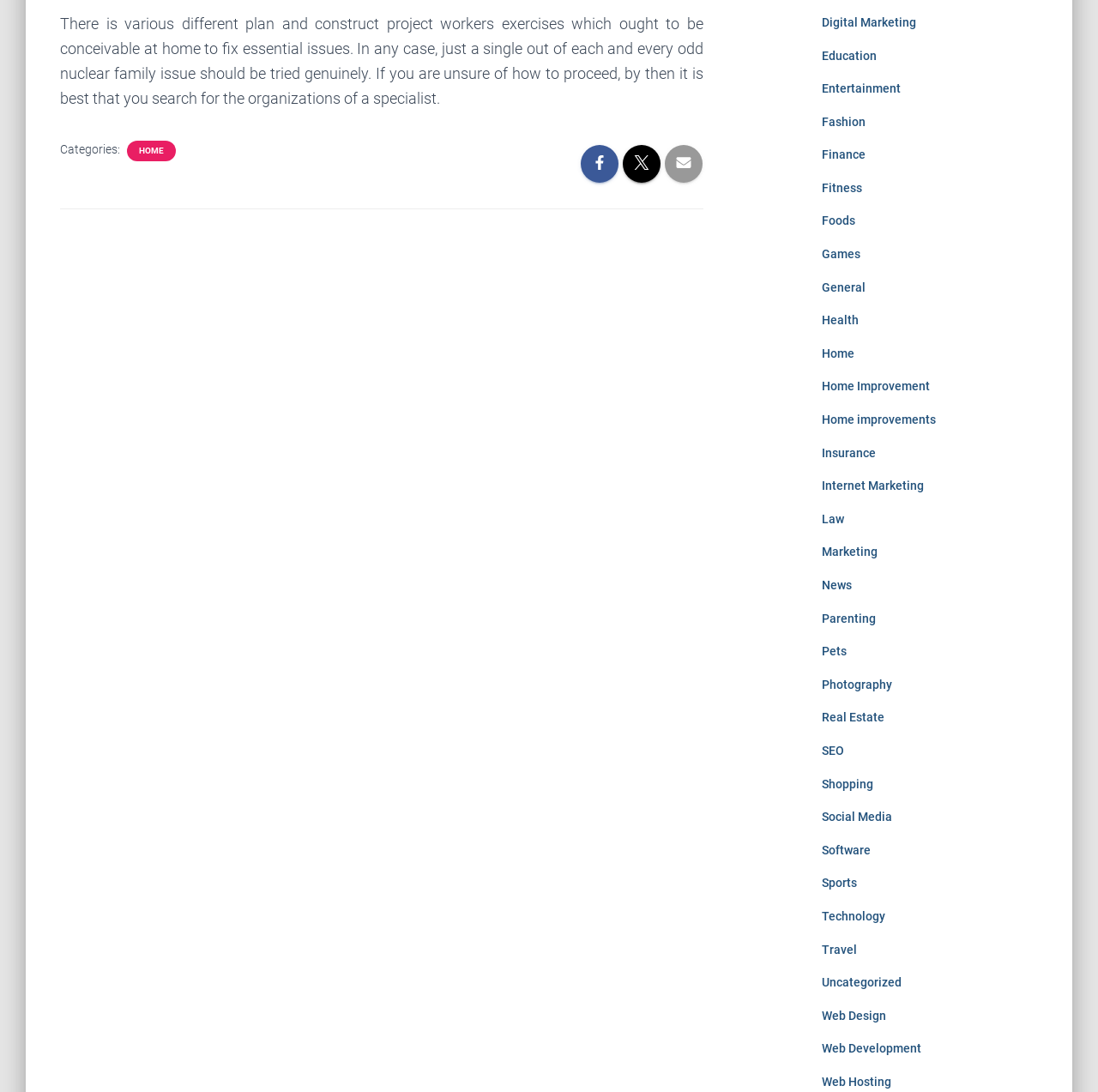What is the text above the categories?
Based on the visual information, provide a detailed and comprehensive answer.

The text above the categories is a static text that reads 'There is various different plan and construct project workers exercises which ought to be conceivable at home to fix essential issues. In any case, just a single out of each and every odd nuclear family issue should be tried genuinely. If you are unsure of how to proceed, by then it is best that you search for the organizations of a specialist.' which is located at the top of the webpage with a bounding box coordinate of [0.055, 0.013, 0.641, 0.098].